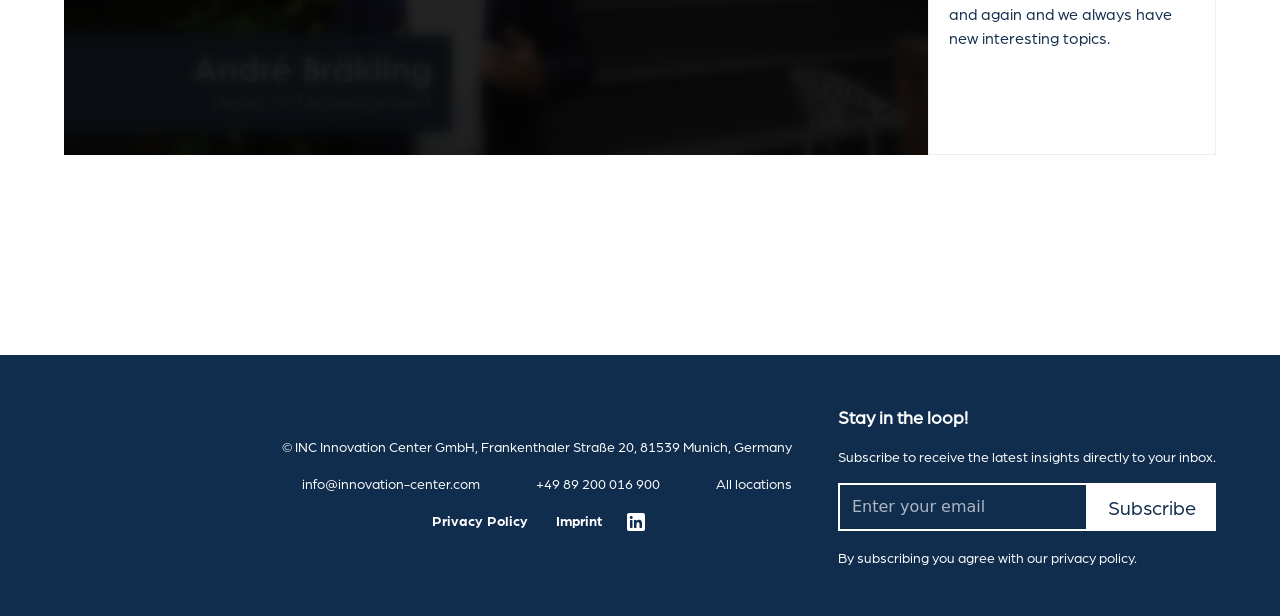What is the company's address? Look at the image and give a one-word or short phrase answer.

Frankenthaler Straße 20, 81539 Munich, Germany